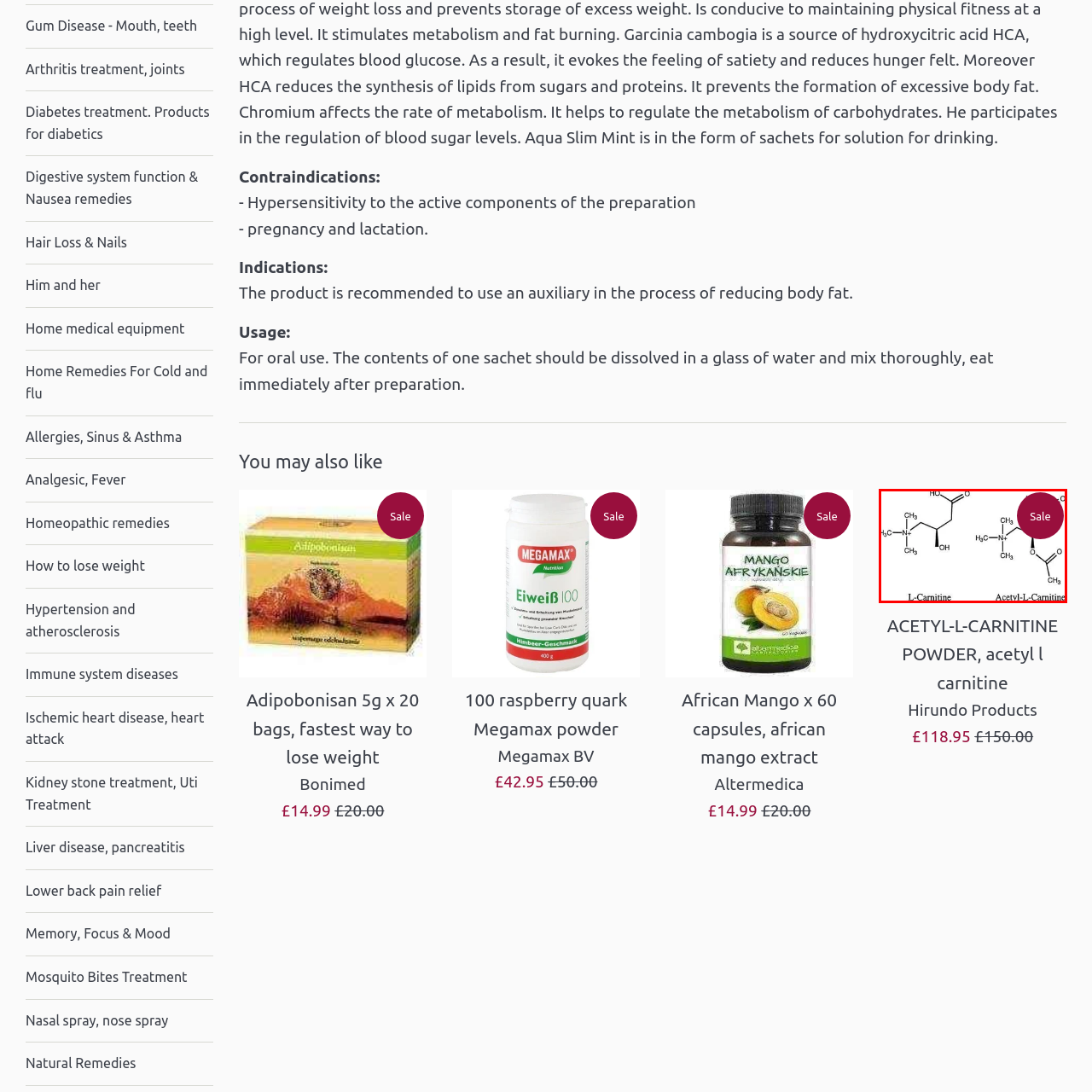What is the purpose of the red circle labeled 'Sale'?
Observe the part of the image inside the red bounding box and answer the question concisely with one word or a short phrase.

Promotional offer